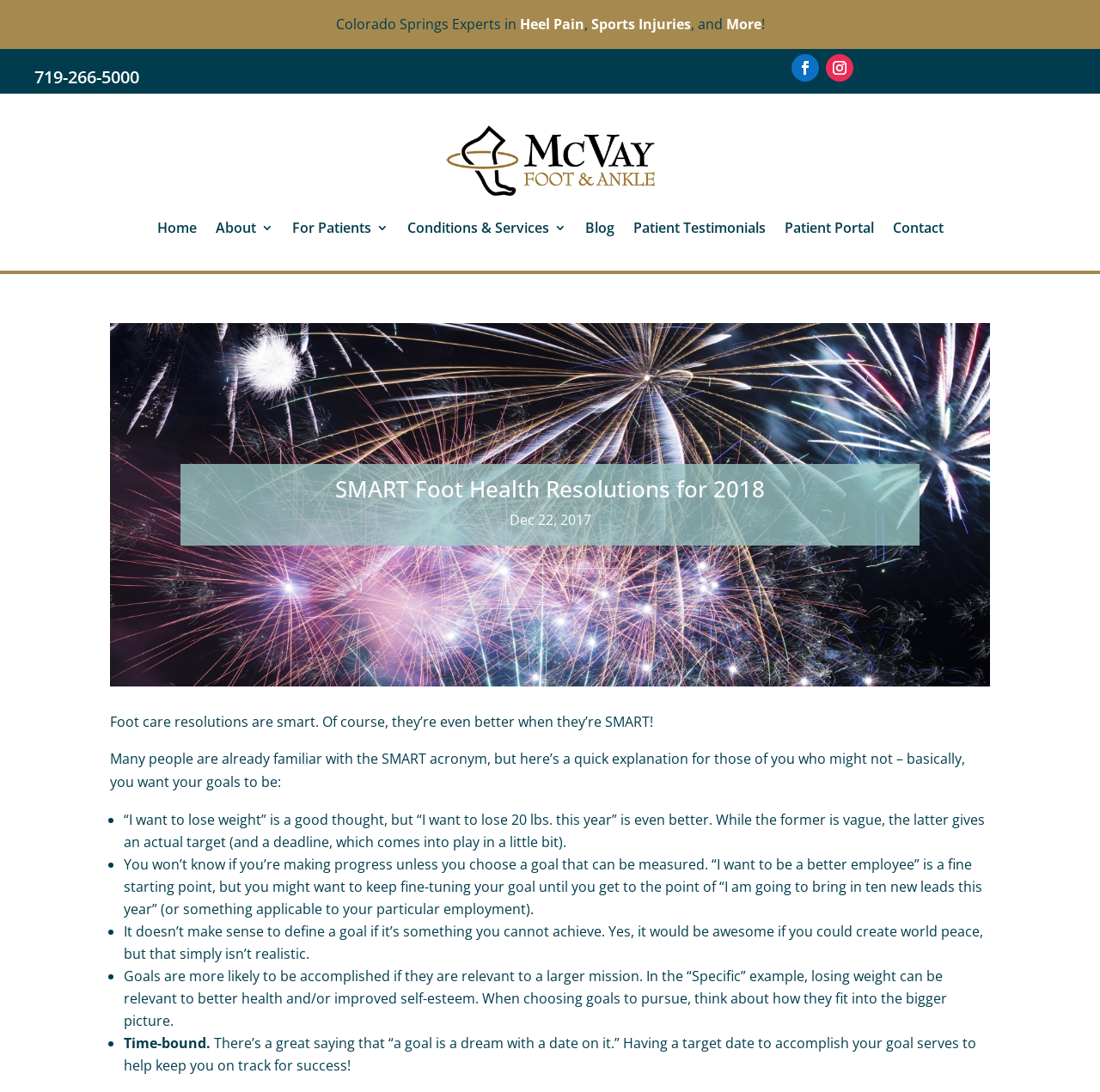Based on the image, give a detailed response to the question: How many links are there in the top navigation menu?

I counted the number of link elements in the top navigation menu, which includes 'Home', 'About 3', 'For Patients 3', 'Conditions & Services 3', 'Blog', 'Patient Testimonials', 'Patient Portal', and 'Contact'.